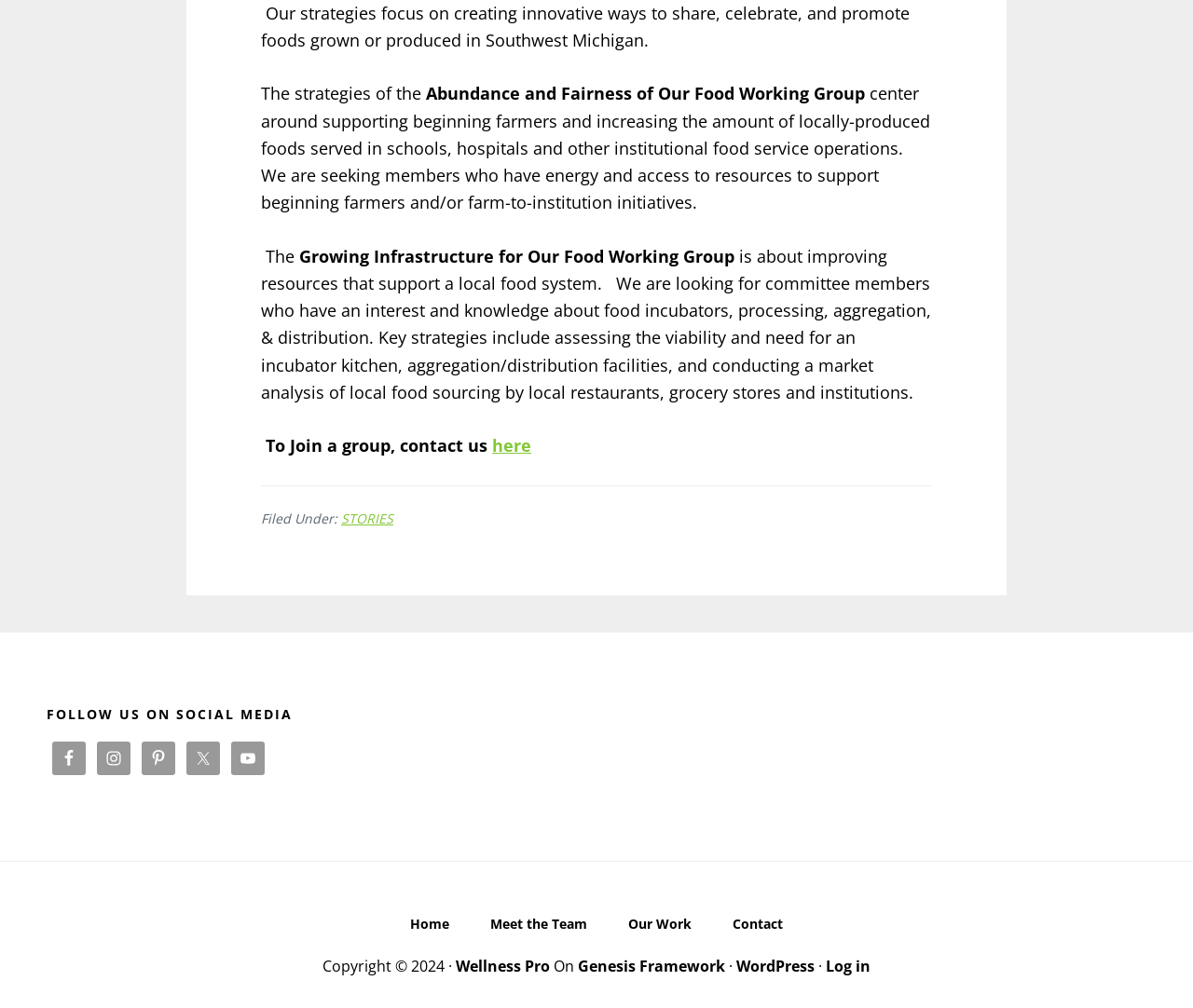Please identify the bounding box coordinates of the area I need to click to accomplish the following instruction: "View stories".

[0.286, 0.506, 0.33, 0.523]